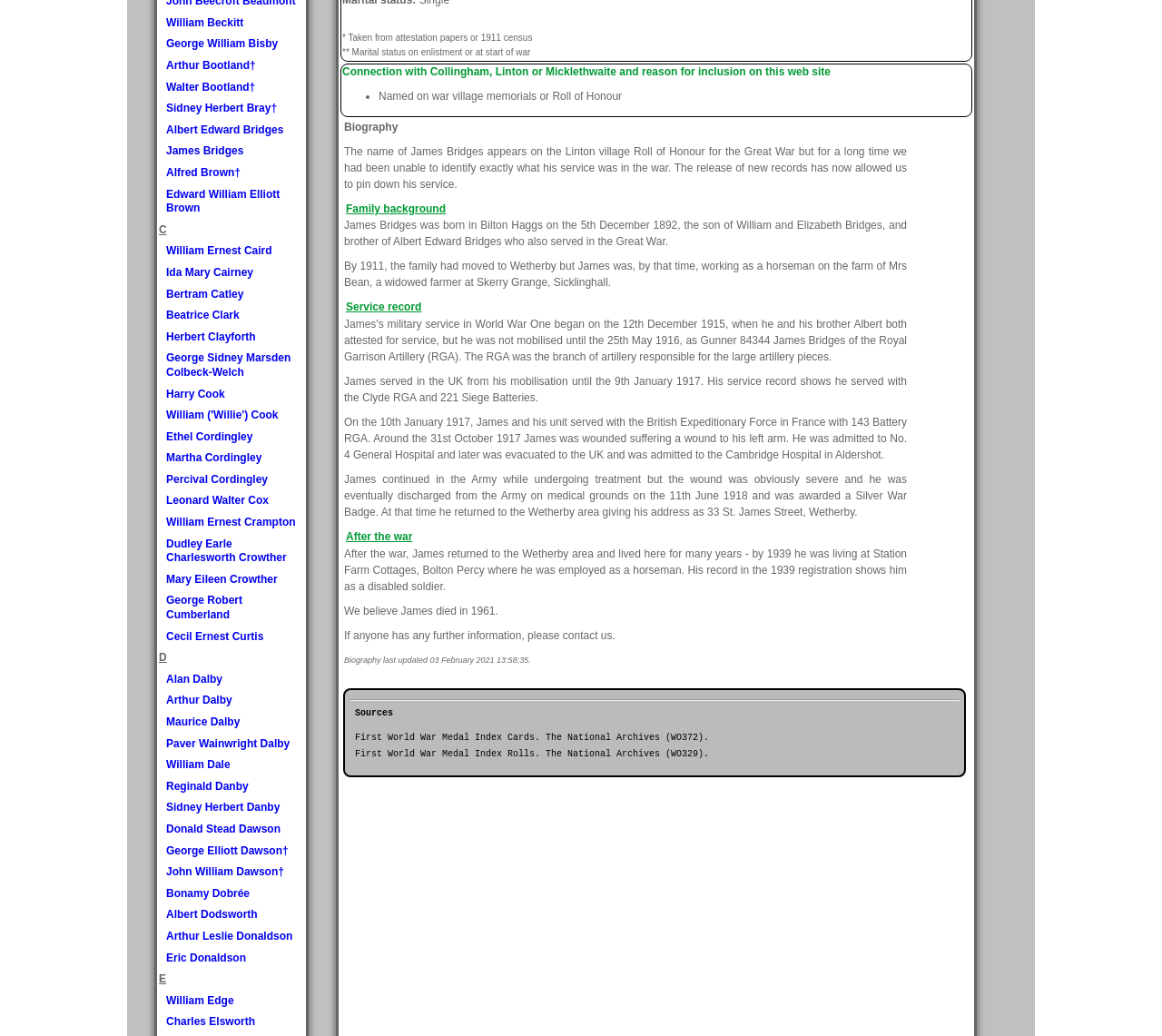Predict the bounding box of the UI element that fits this description: "Paver Wainwright Dalby".

[0.143, 0.711, 0.249, 0.724]